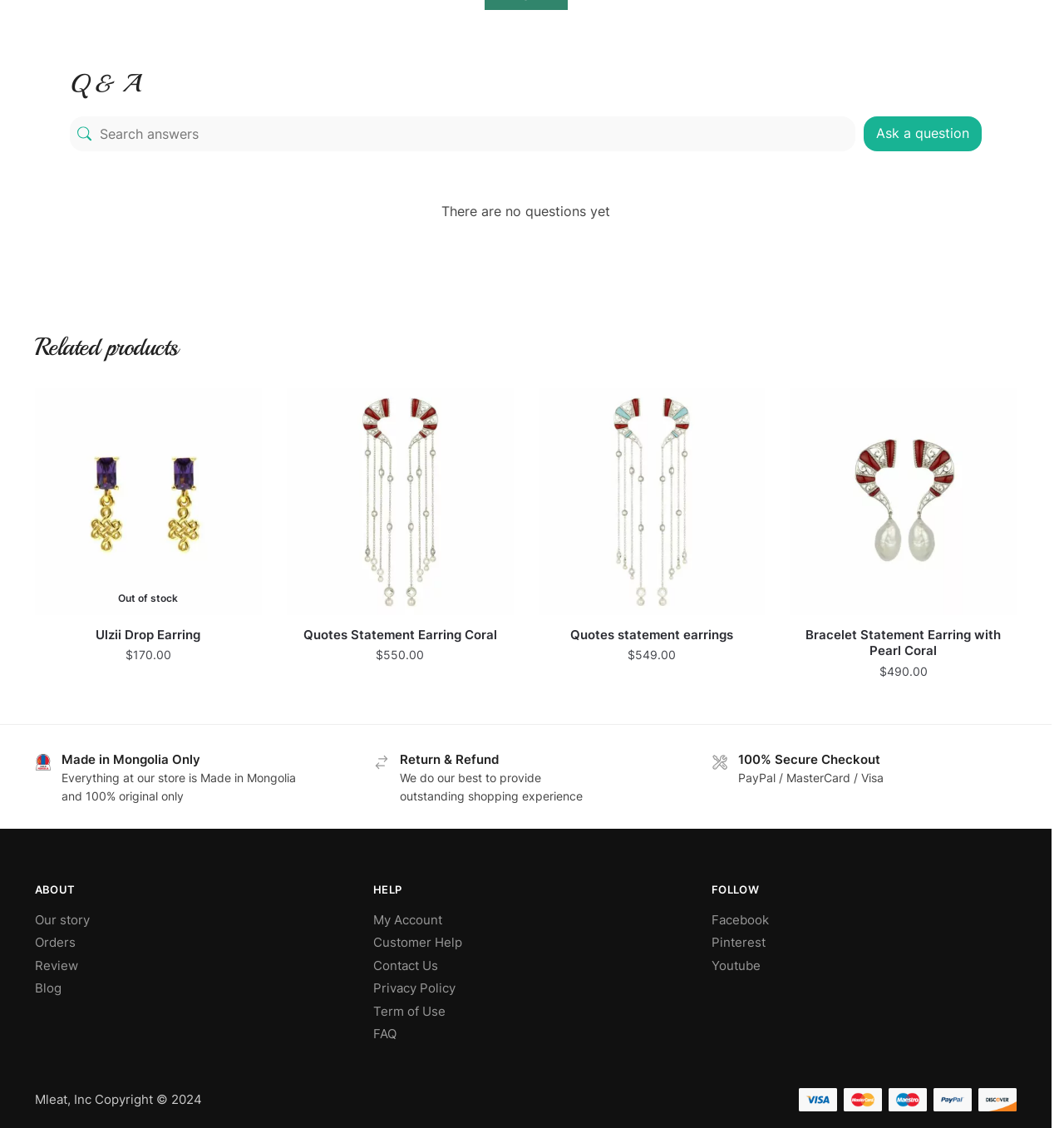Identify the bounding box coordinates for the region of the element that should be clicked to carry out the instruction: "Ask a question". The bounding box coordinates should be four float numbers between 0 and 1, i.e., [left, top, right, bottom].

[0.812, 0.094, 0.923, 0.125]